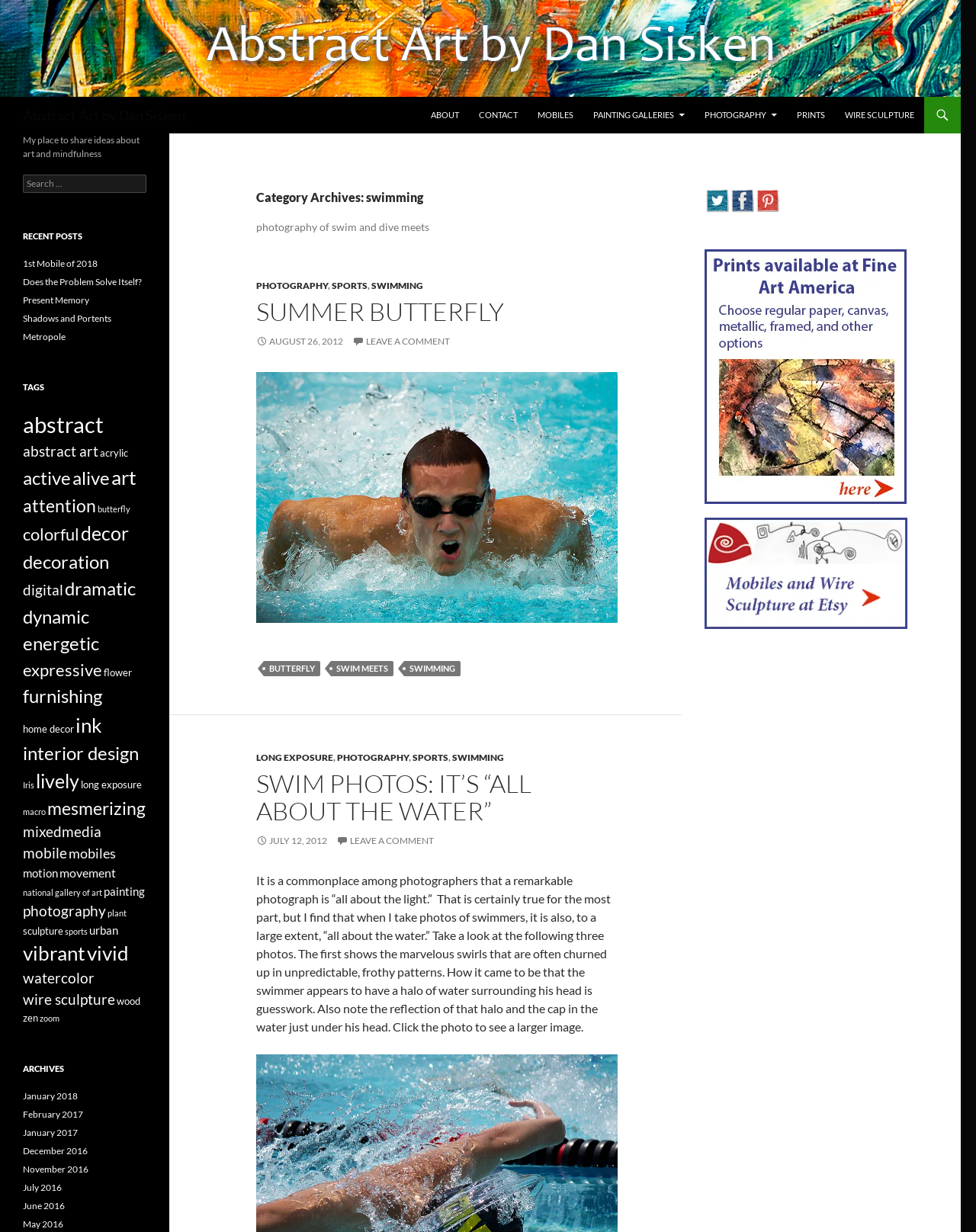Find the bounding box coordinates of the element you need to click on to perform this action: 'Search for something'. The coordinates should be represented by four float values between 0 and 1, in the format [left, top, right, bottom].

[0.023, 0.142, 0.15, 0.157]